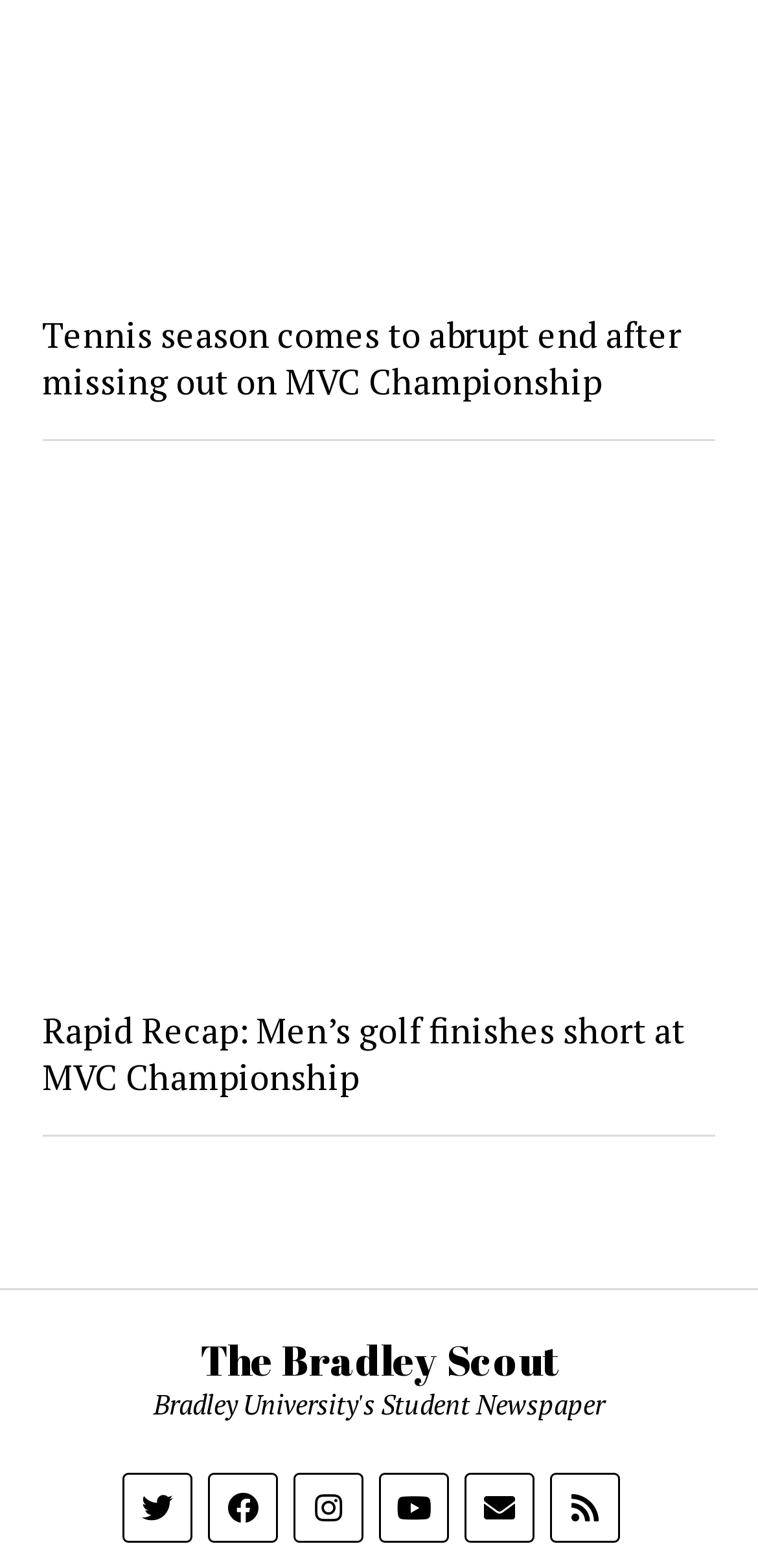Kindly determine the bounding box coordinates for the clickable area to achieve the given instruction: "Share on Twitter".

None